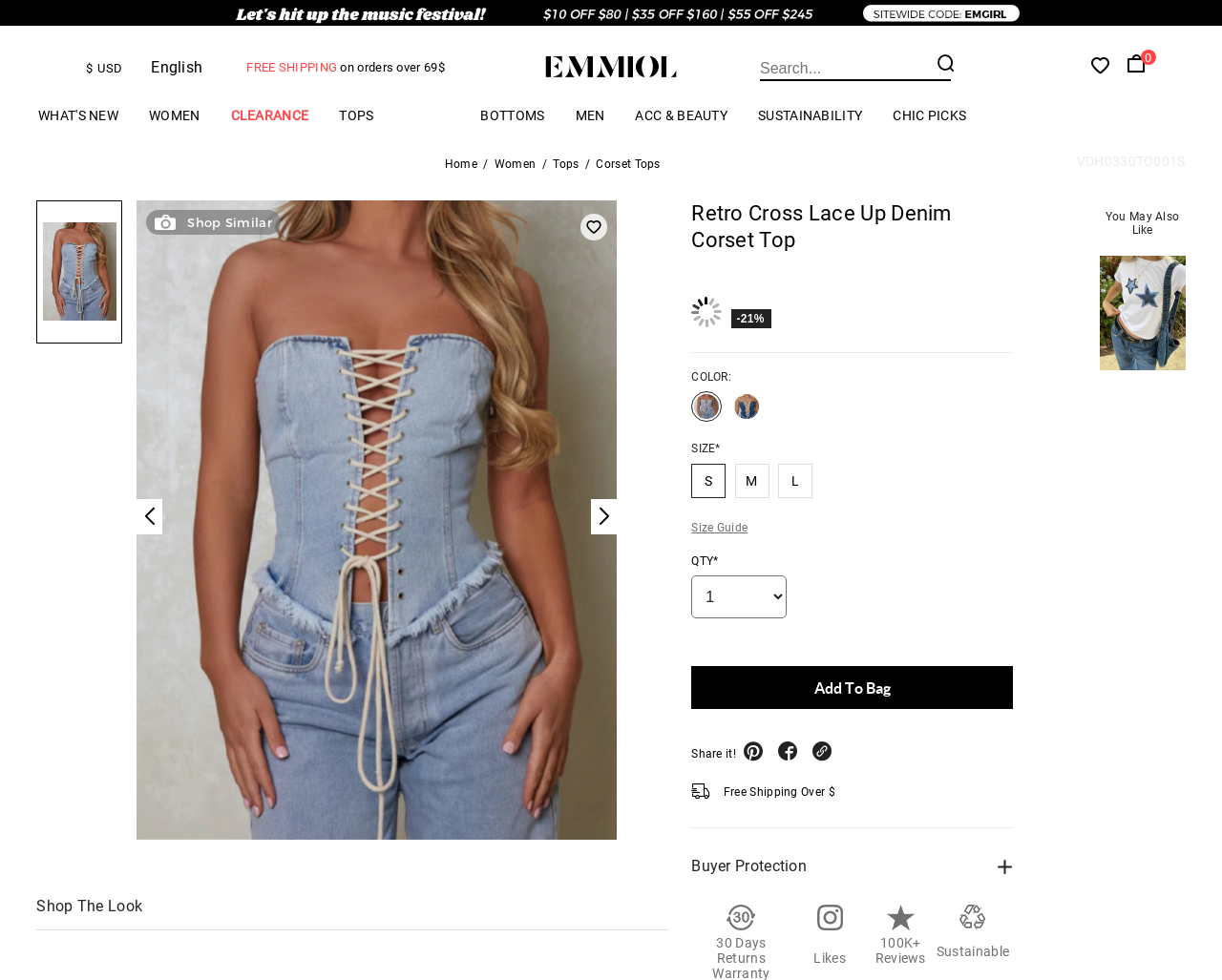Carefully examine the image and provide an in-depth answer to the question: What is the minimum order amount for free shipping?

I found the free shipping information near the top of the page, where it says 'FREE SHIPPING on orders over $69'. This indicates that the minimum order amount for free shipping is $69.